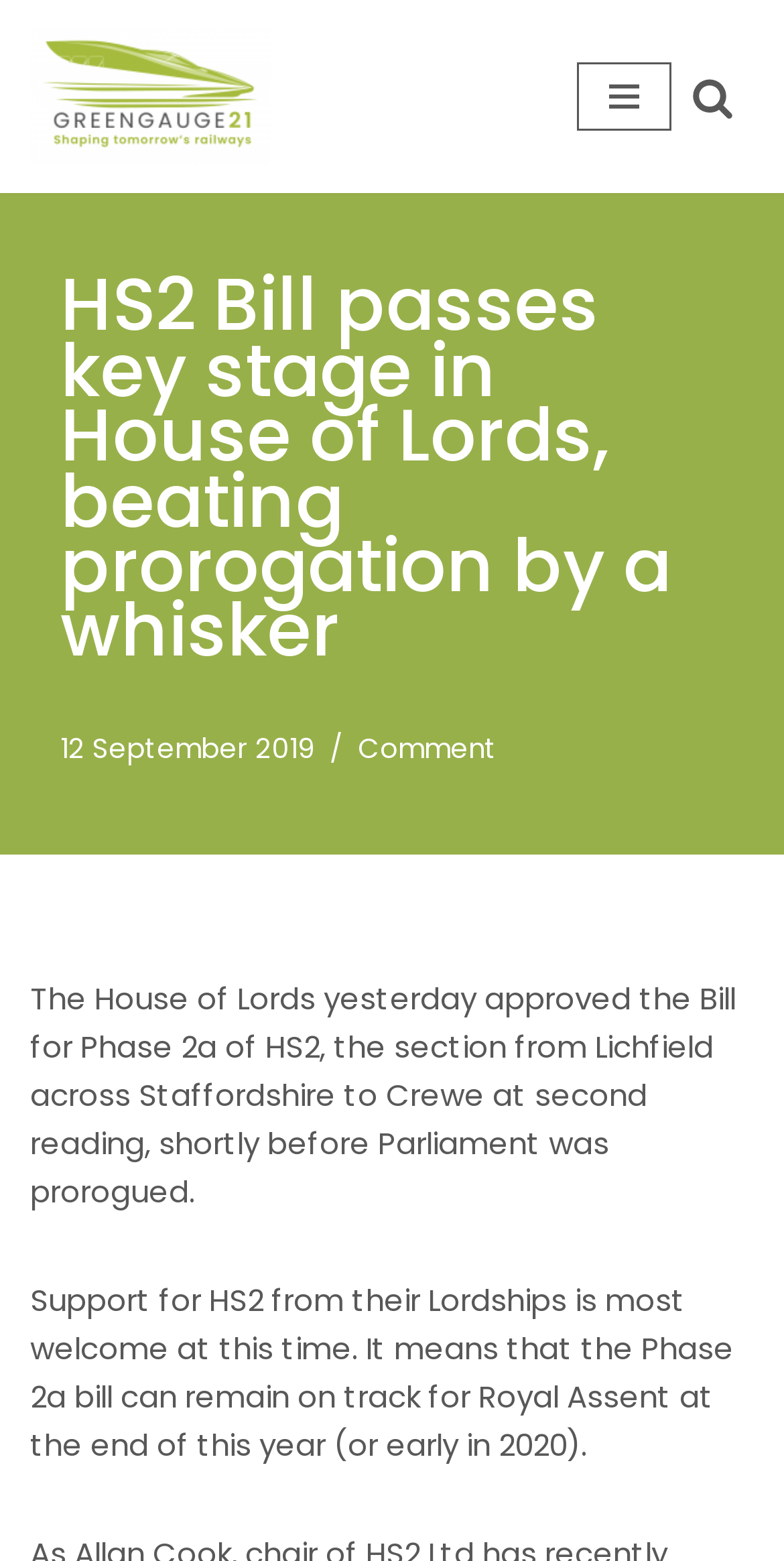Analyze and describe the webpage in a detailed narrative.

The webpage is about the HS2 Bill passing a key stage in the House of Lords, with a focus on the Phase 2a section from Lichfield to Crewe. At the top left of the page, there is a "Skip to content" link, followed by a link to "Greengauge 21 Shaping tomorrow's railway" on the same line. To the right of these links, there is a "Navigation Menu" button and a "Search" link with a corresponding image.

Below these top-level elements, the main content of the page begins with a heading that repeats the title "HS2 Bill passes key stage in House of Lords, beating prorogation by a whisker". Underneath the heading, there is a time element displaying the date "12 September 2019". To the right of the date, there is a "Comment" link.

The main article content is divided into two paragraphs. The first paragraph explains that the House of Lords approved the Bill for Phase 2a of HS2 shortly before Parliament was prorogued. The second paragraph expresses welcome for the support from the House of Lords, which means the Phase 2a bill can remain on track for Royal Assent by the end of the year or early in 2020.